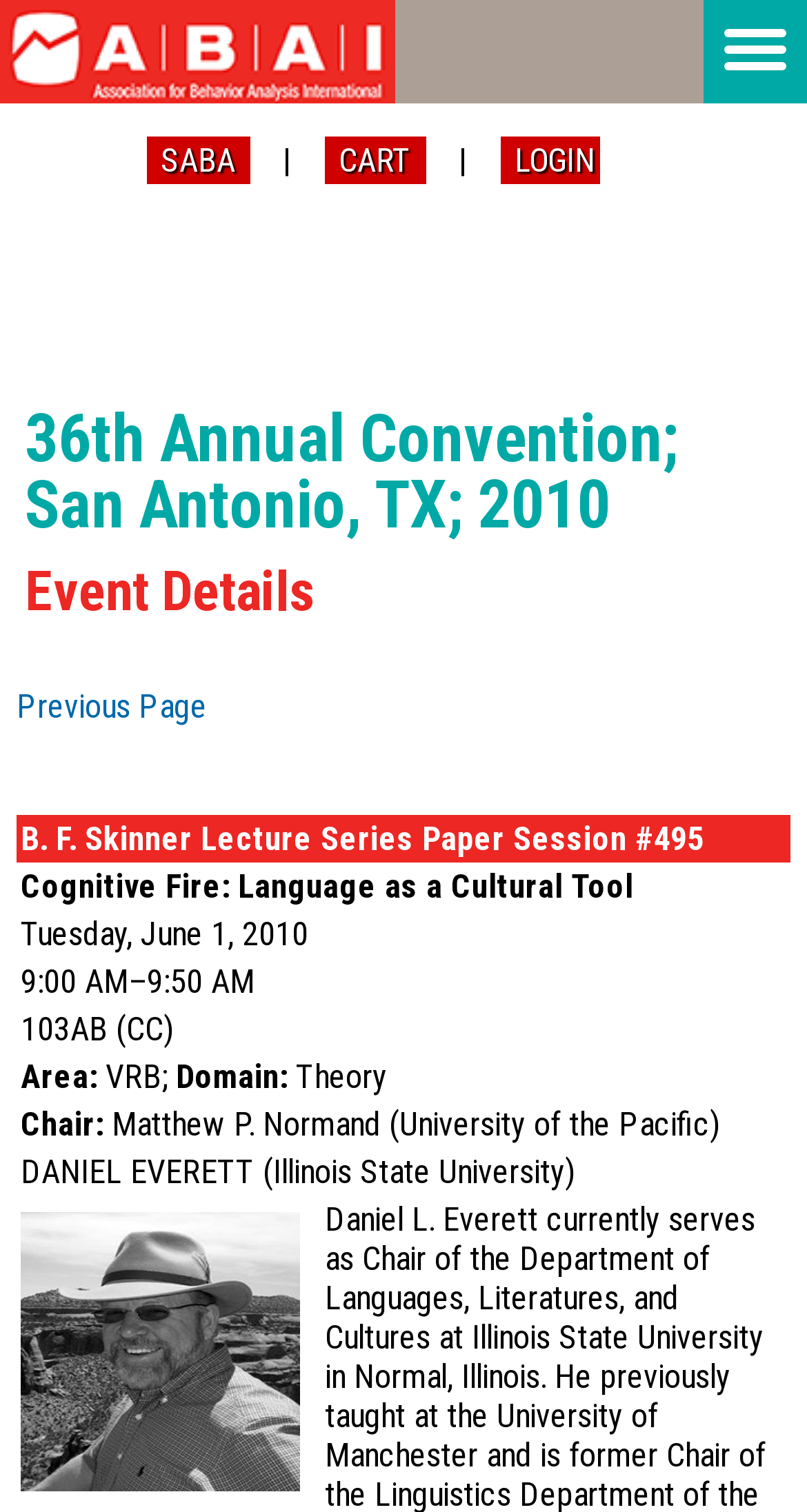From the image, can you give a detailed response to the question below:
What is the name of the lecture series?

I found the answer by looking at the table rows in the webpage, specifically the first row which contains the text 'B. F. Skinner Lecture Series Paper Session #495'.